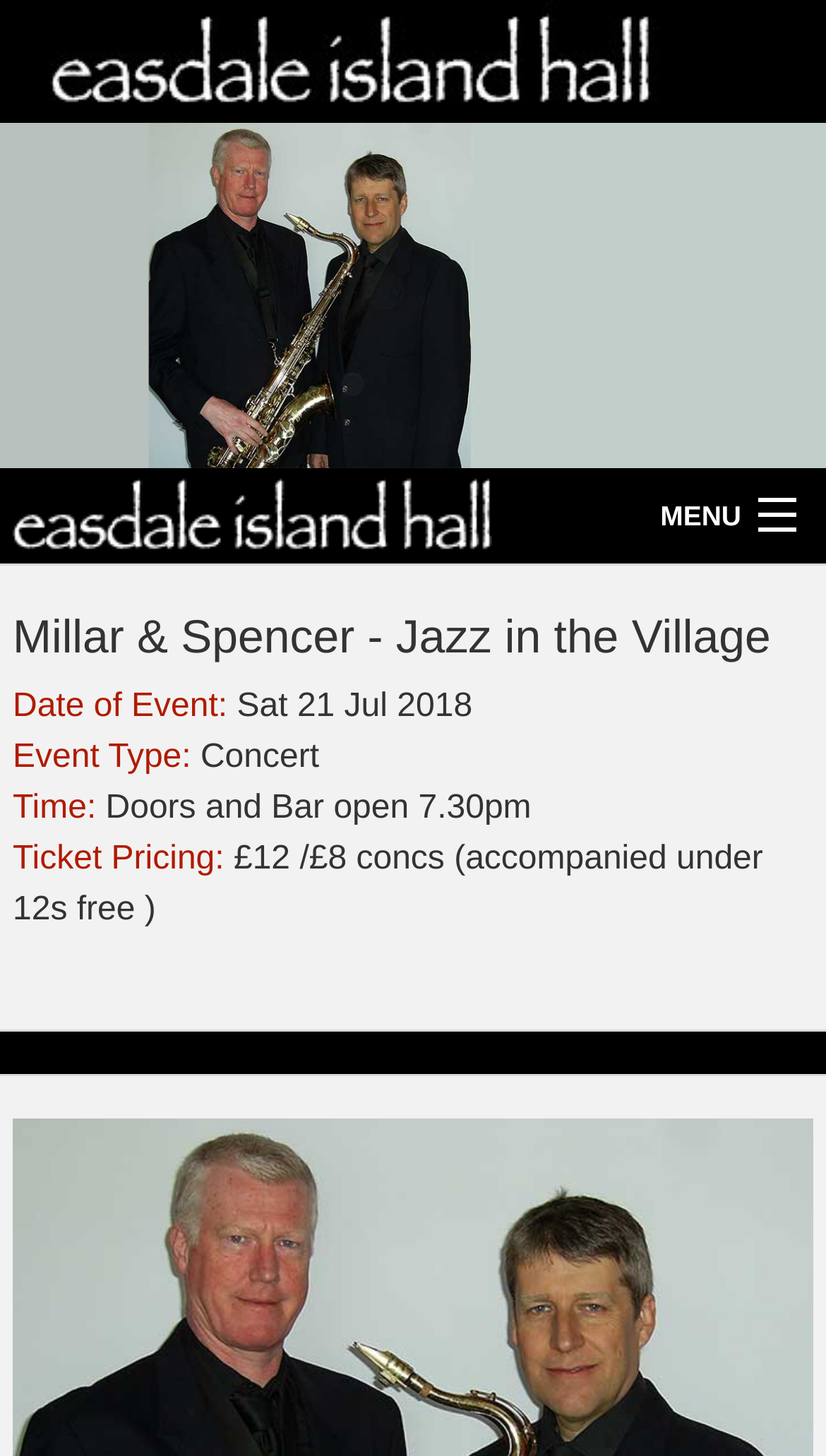What time do the doors and bar open?
We need a detailed and meticulous answer to the question.

I found the answer by looking at the event details section, where it says 'Time:' and the corresponding text is 'Doors and Bar open 7.30pm'.